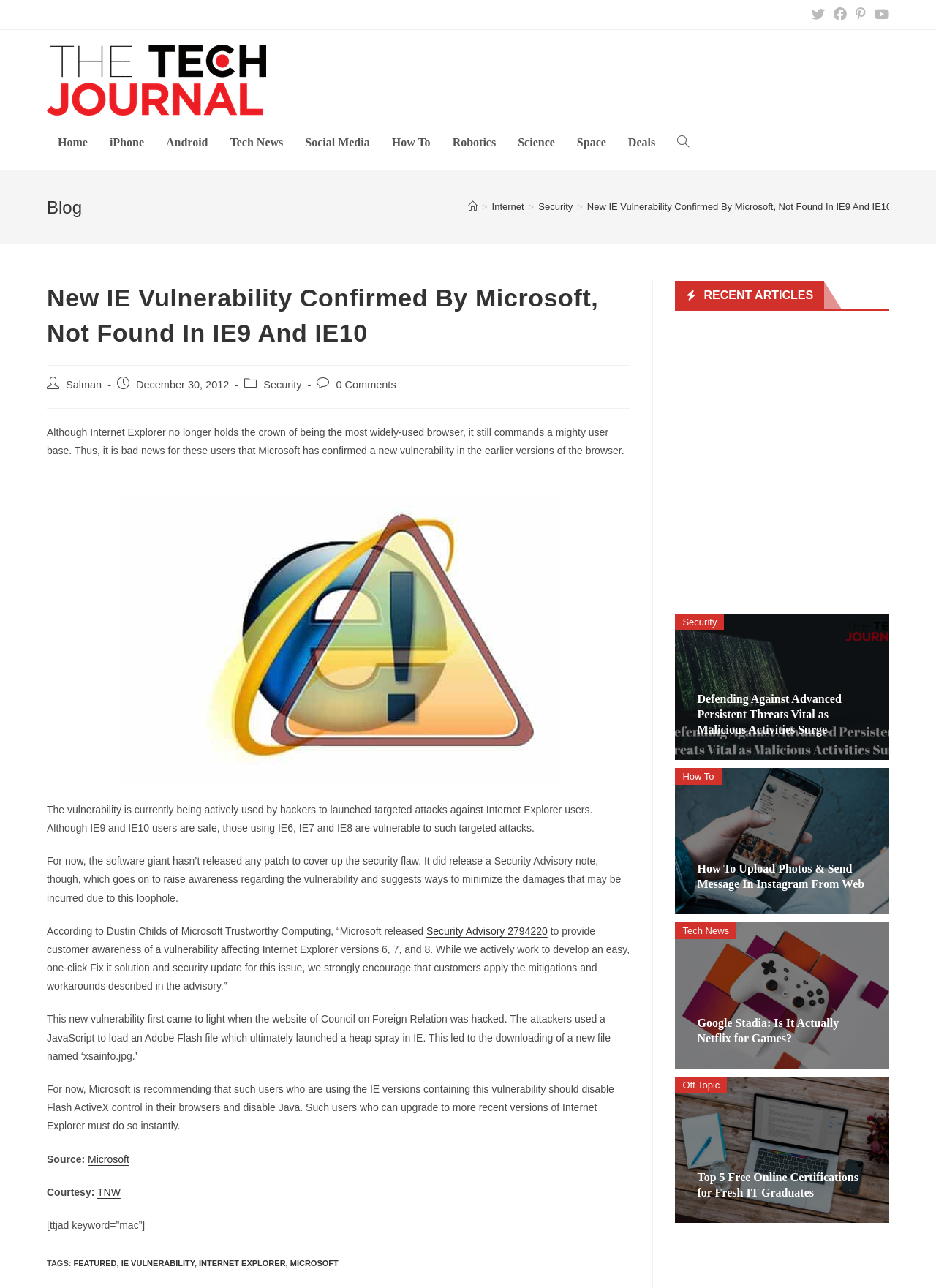Provide your answer in a single word or phrase: 
What is the name of the organization whose website was hacked?

Council on Foreign Relations